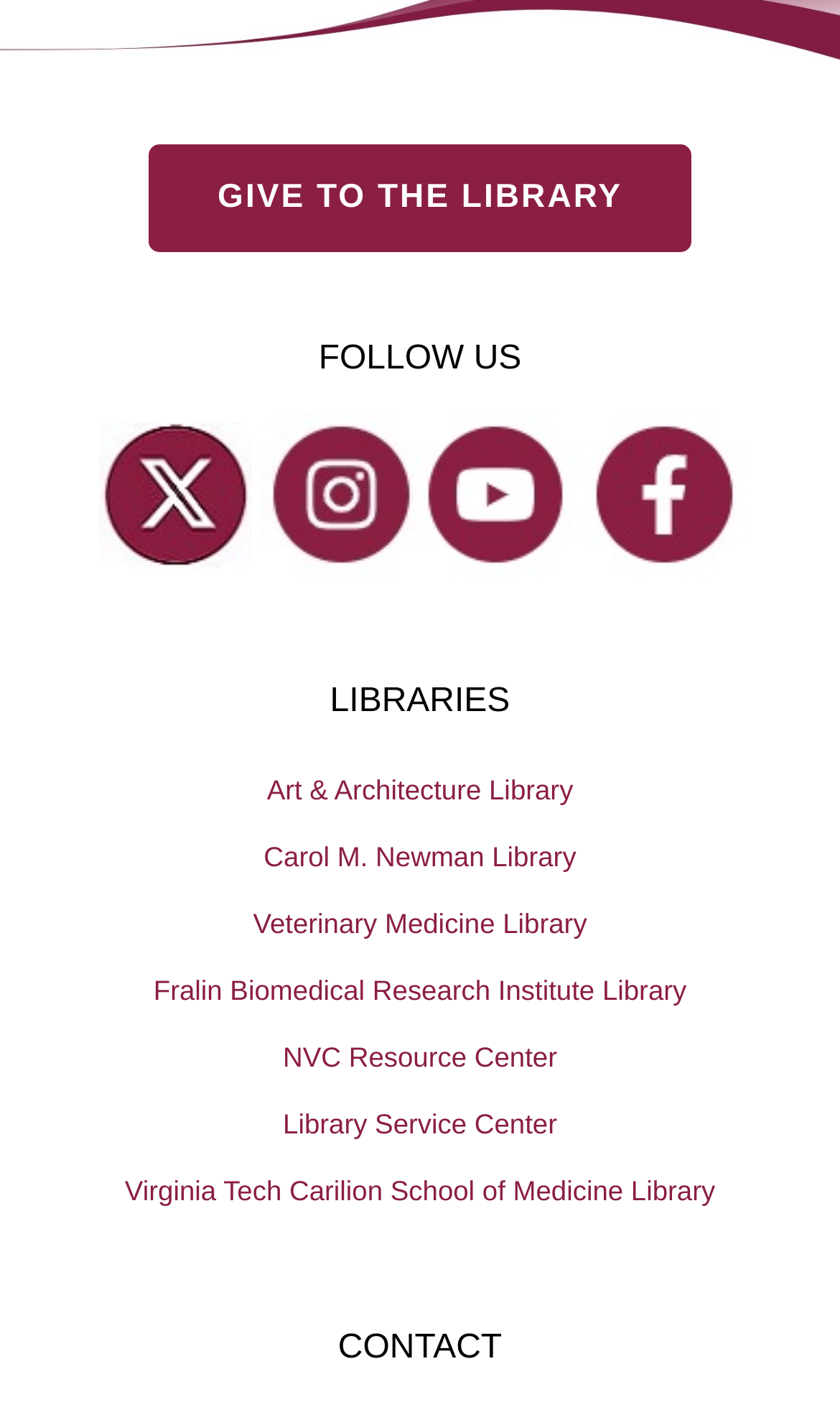Please find the bounding box coordinates of the element that you should click to achieve the following instruction: "Visit the Virginia Tech Carilion School of Medicine Library". The coordinates should be presented as four float numbers between 0 and 1: [left, top, right, bottom].

[0.0, 0.815, 1.0, 0.862]